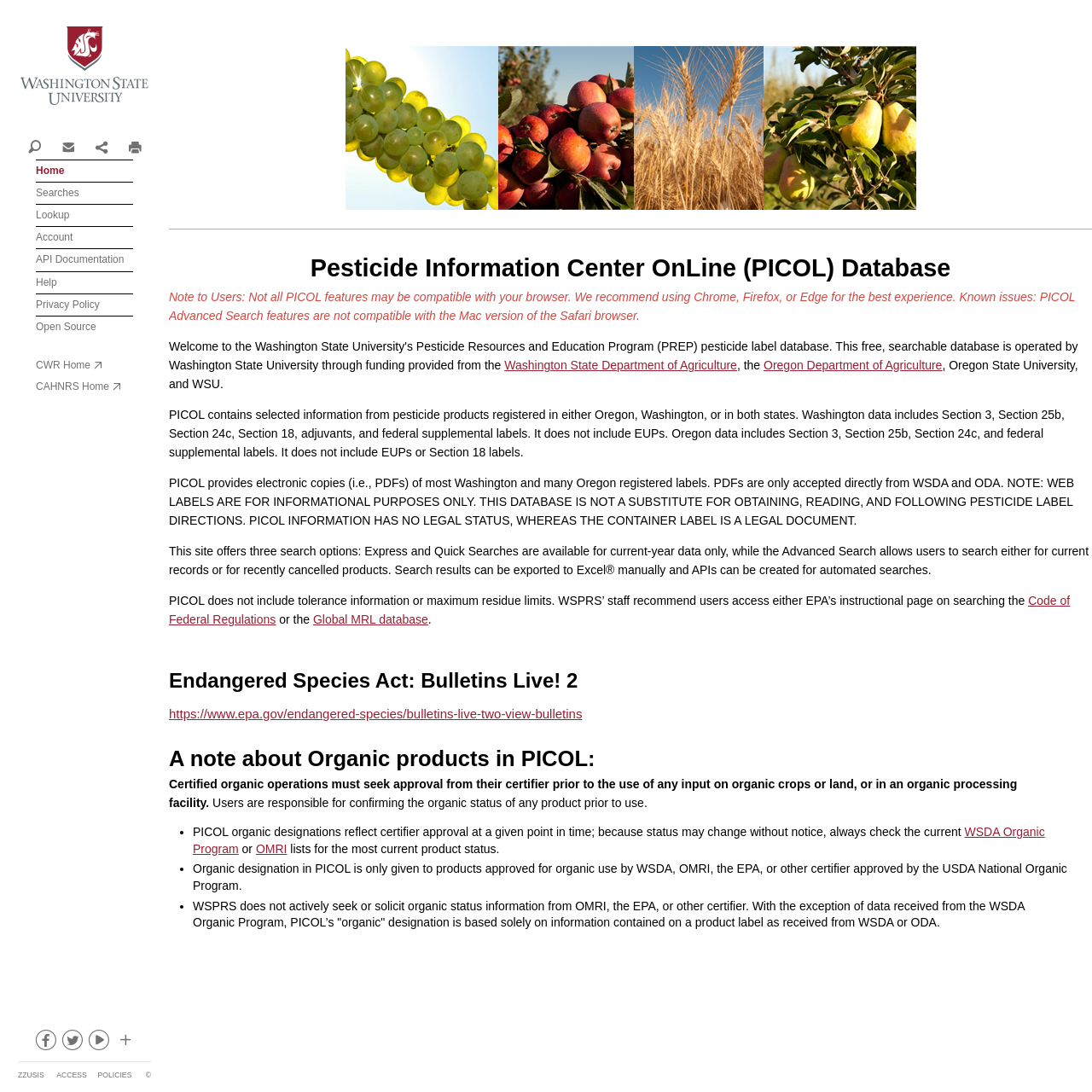Give a concise answer using one word or a phrase to the following question:
What is the recommended browser for using PICOL?

Chrome, Firefox, or Edge